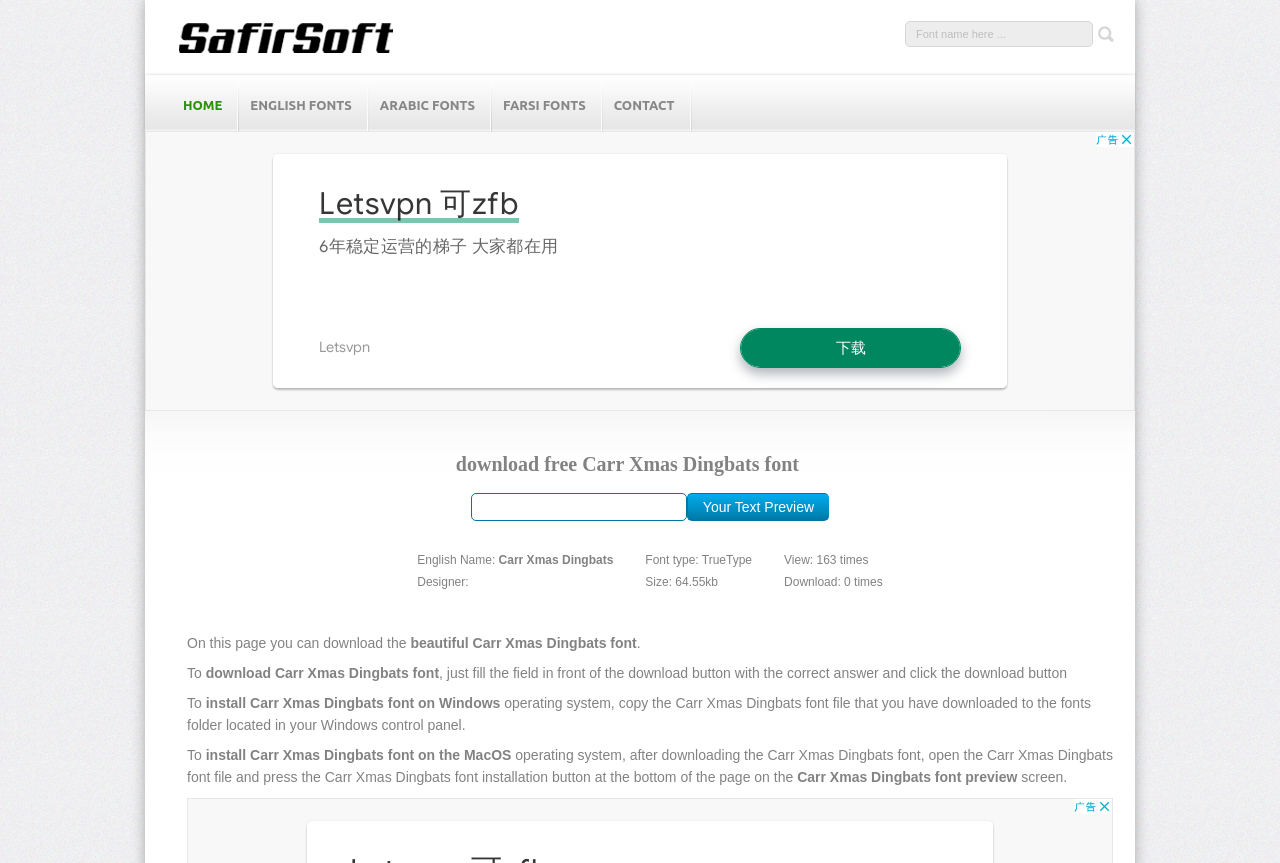Highlight the bounding box coordinates of the element that should be clicked to carry out the following instruction: "Go to HOME page". The coordinates must be given as four float numbers ranging from 0 to 1, i.e., [left, top, right, bottom].

[0.113, 0.092, 0.185, 0.152]